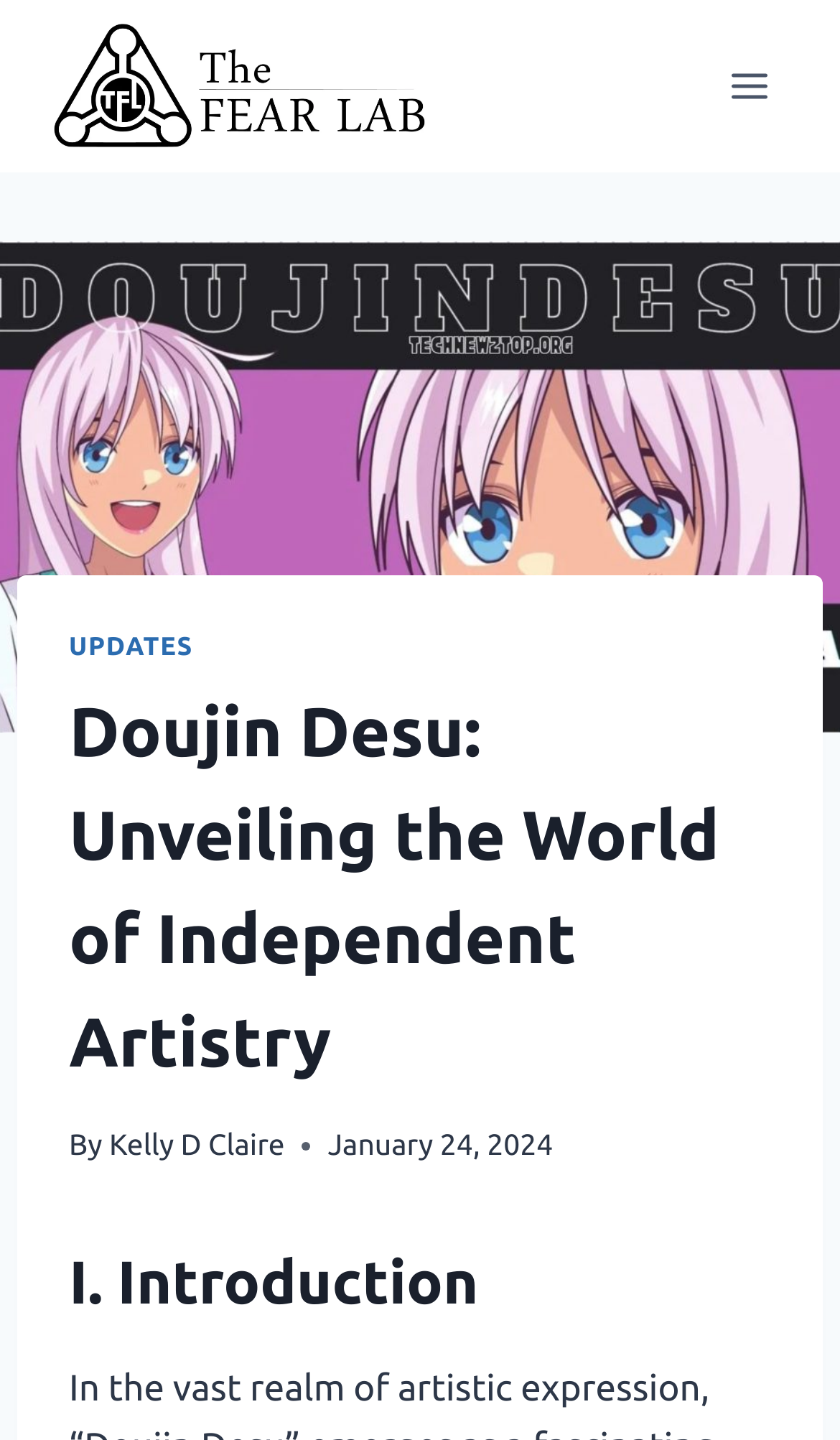Given the webpage screenshot and the description, determine the bounding box coordinates (top-left x, top-left y, bottom-right x, bottom-right y) that define the location of the UI element matching this description: Updates

[0.082, 0.44, 0.23, 0.459]